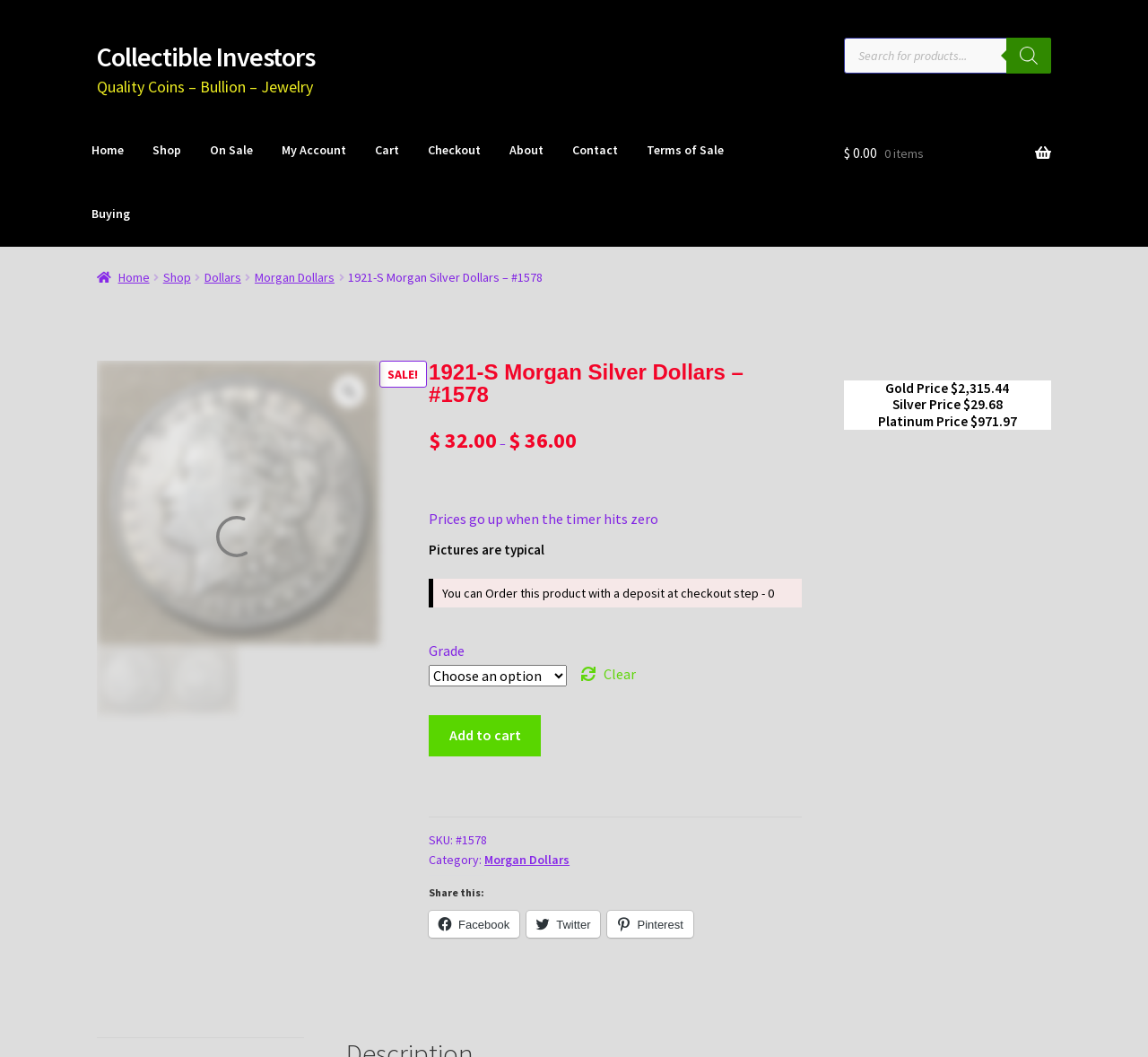Please reply to the following question with a single word or a short phrase:
What is the function of the button with a magnifying glass icon?

Search